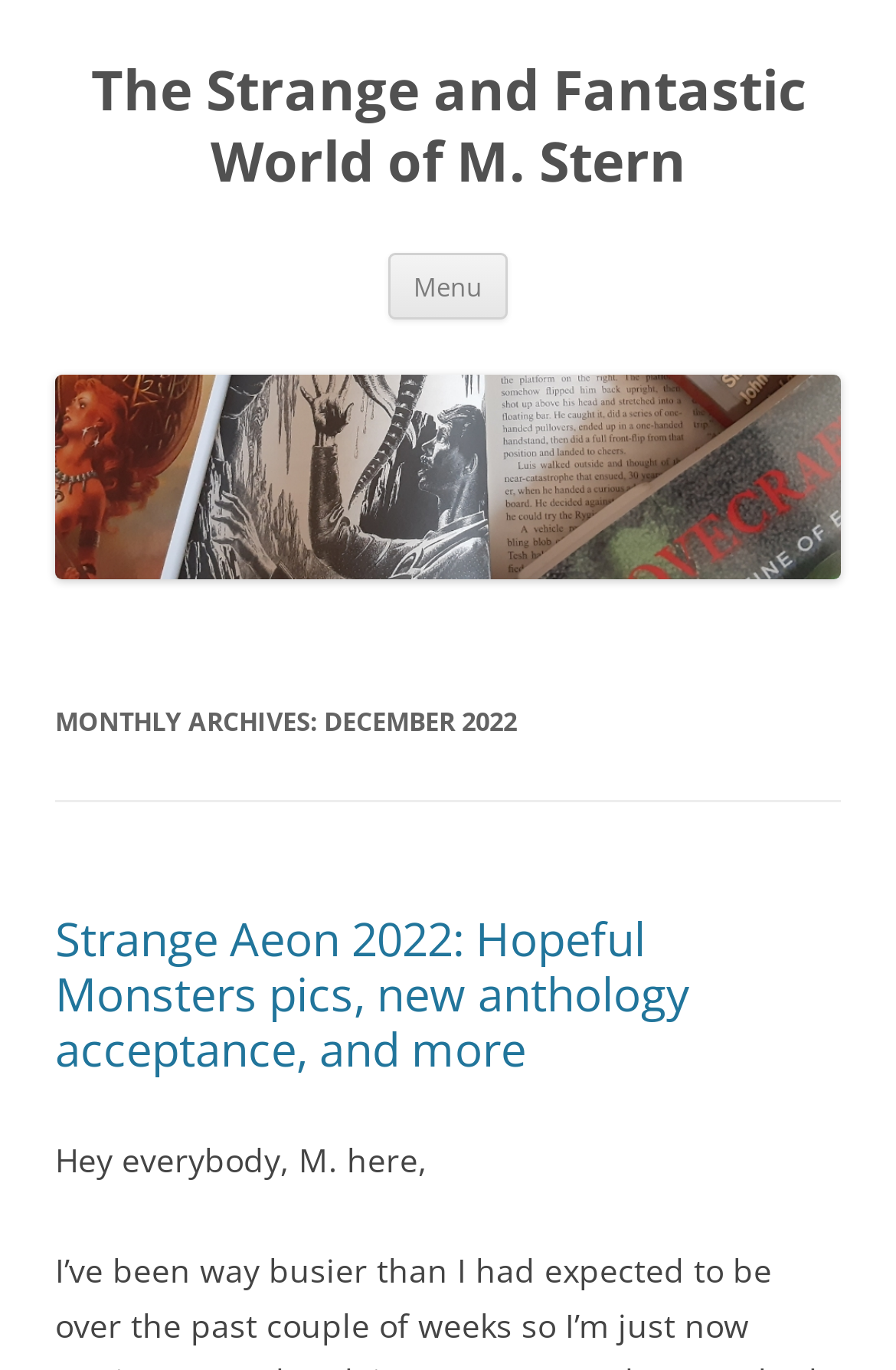Identify the bounding box coordinates for the UI element mentioned here: "Menu". Provide the coordinates as four float values between 0 and 1, i.e., [left, top, right, bottom].

[0.433, 0.184, 0.567, 0.234]